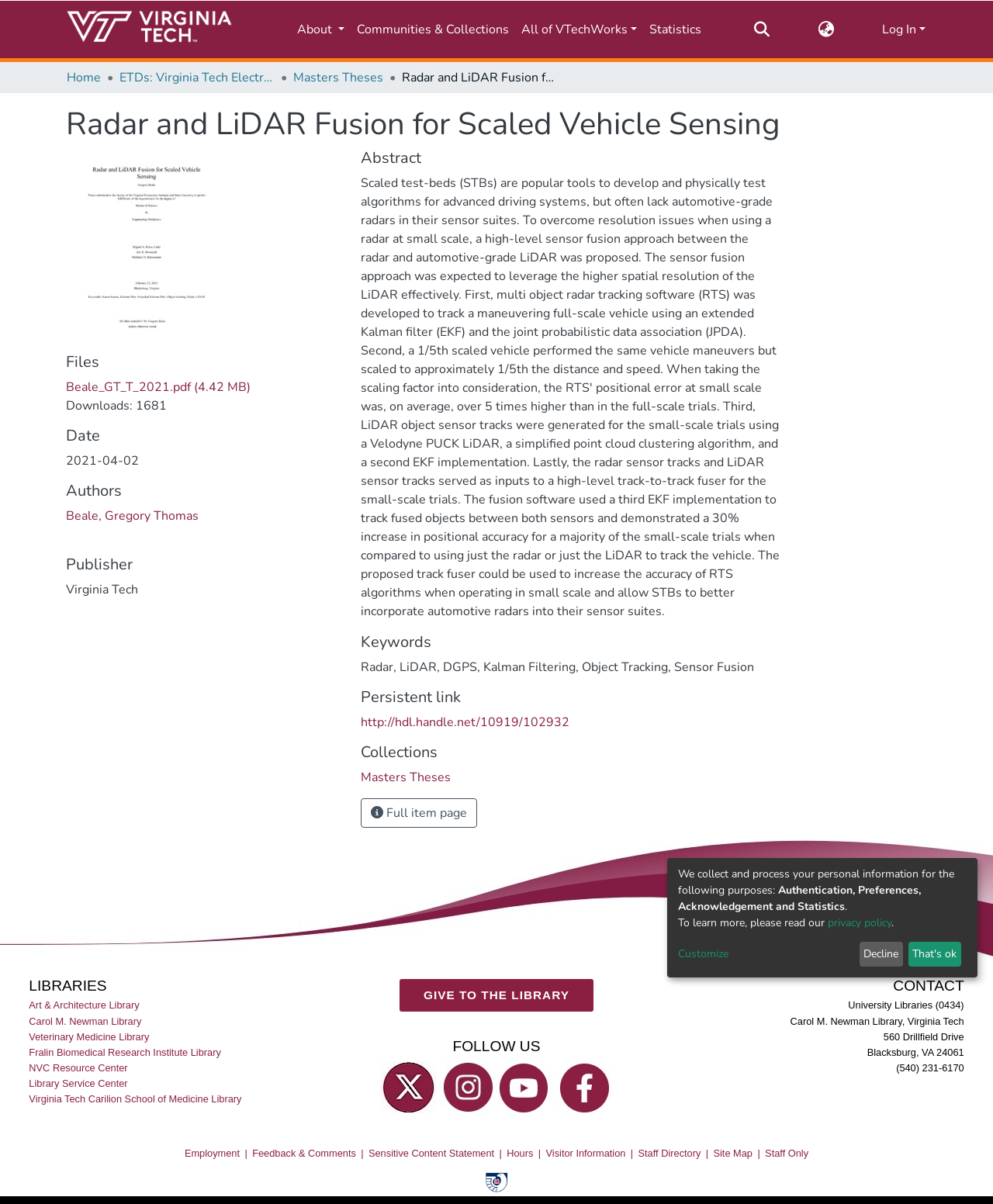Could you please study the image and provide a detailed answer to the question:
What is the publisher of the thesis?

The question asks for the publisher of the thesis, which can be found in the static text element with the text 'Virginia Tech' under the 'Publisher' heading.